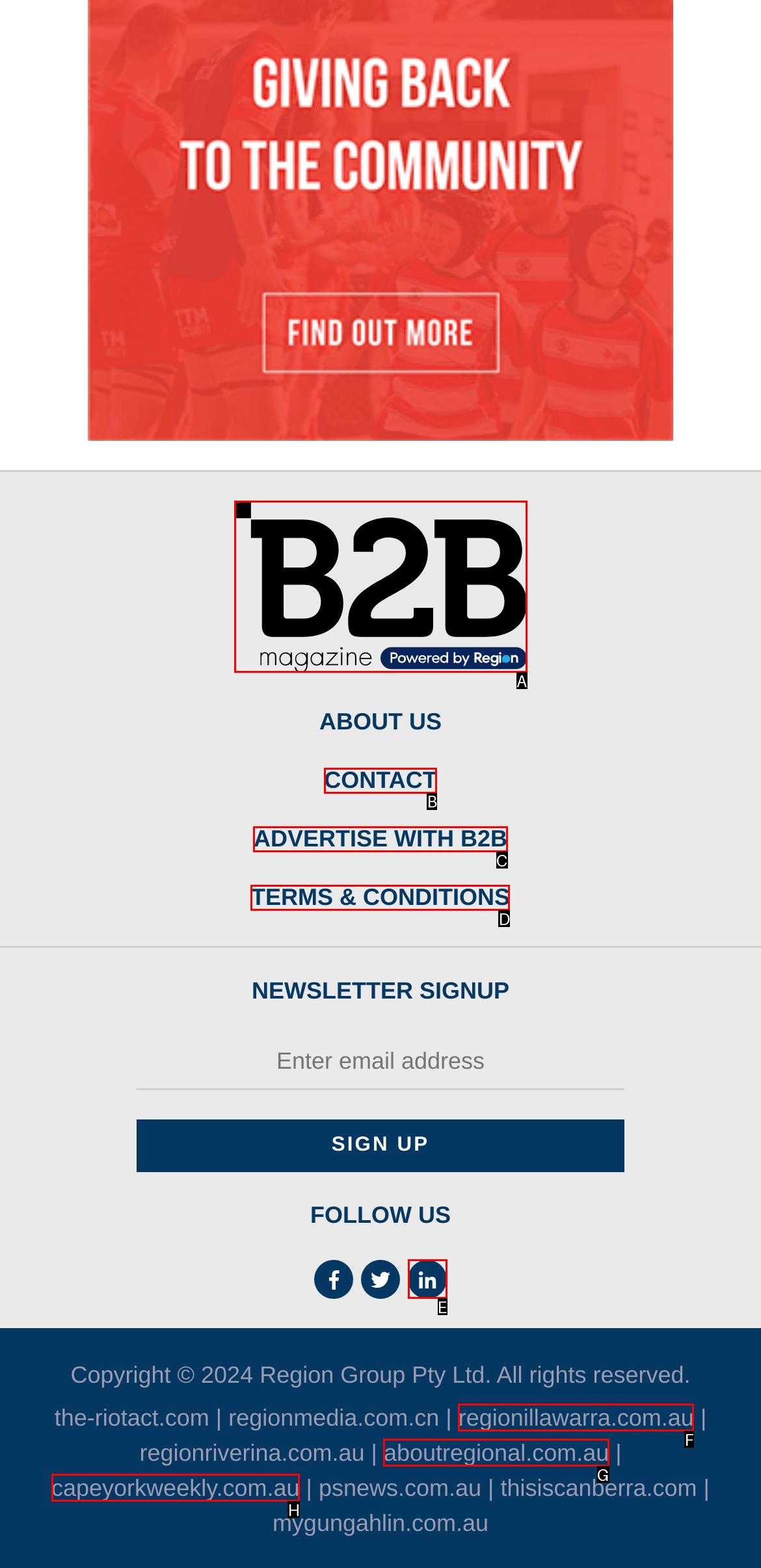Point out the specific HTML element to click to complete this task: Contact the website Reply with the letter of the chosen option.

B